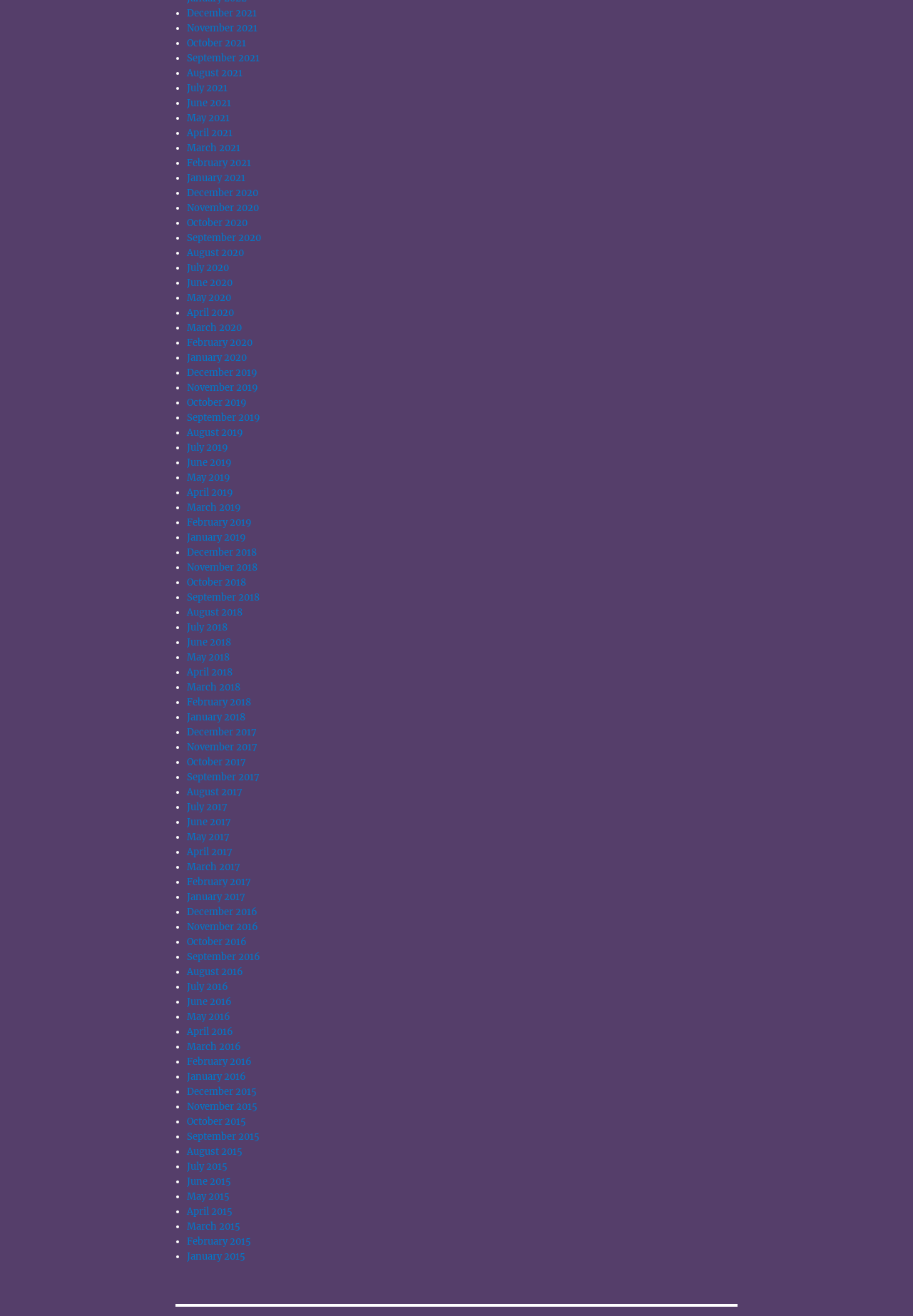Determine the bounding box coordinates for the clickable element to execute this instruction: "Access October 2018". Provide the coordinates as four float numbers between 0 and 1, i.e., [left, top, right, bottom].

[0.205, 0.438, 0.27, 0.447]